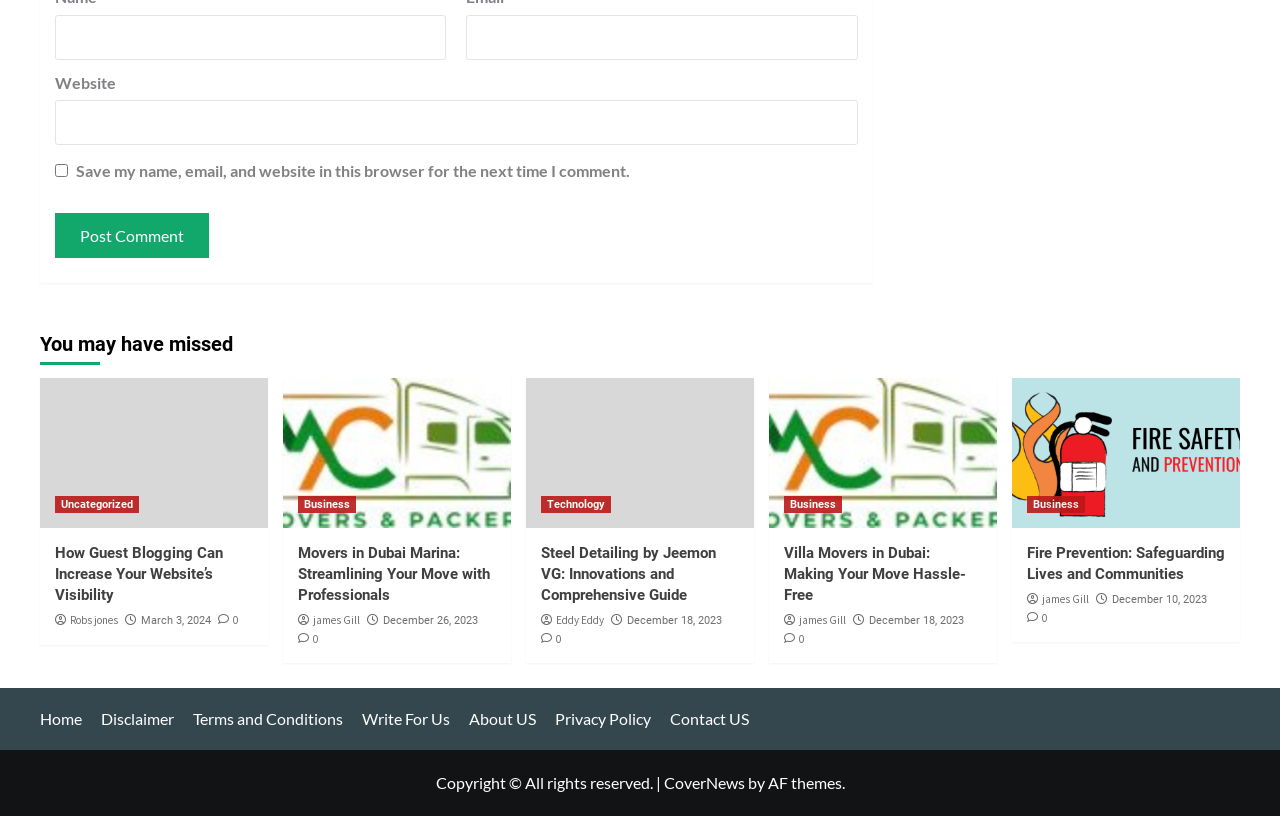Kindly determine the bounding box coordinates of the area that needs to be clicked to fulfill this instruction: "Click the 'Post Comment' button".

[0.043, 0.261, 0.163, 0.316]